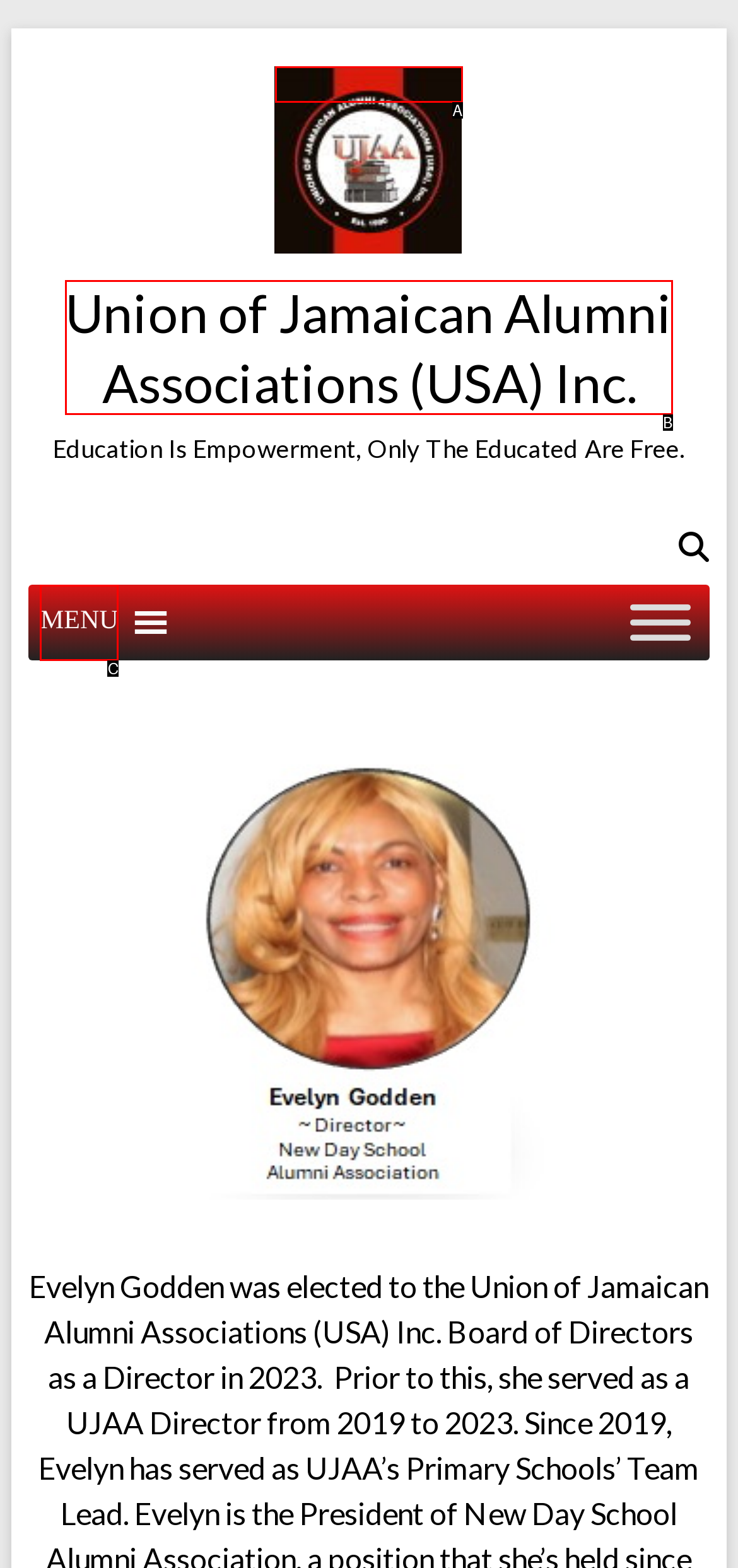Match the element description: MENUMENU to the correct HTML element. Answer with the letter of the selected option.

C